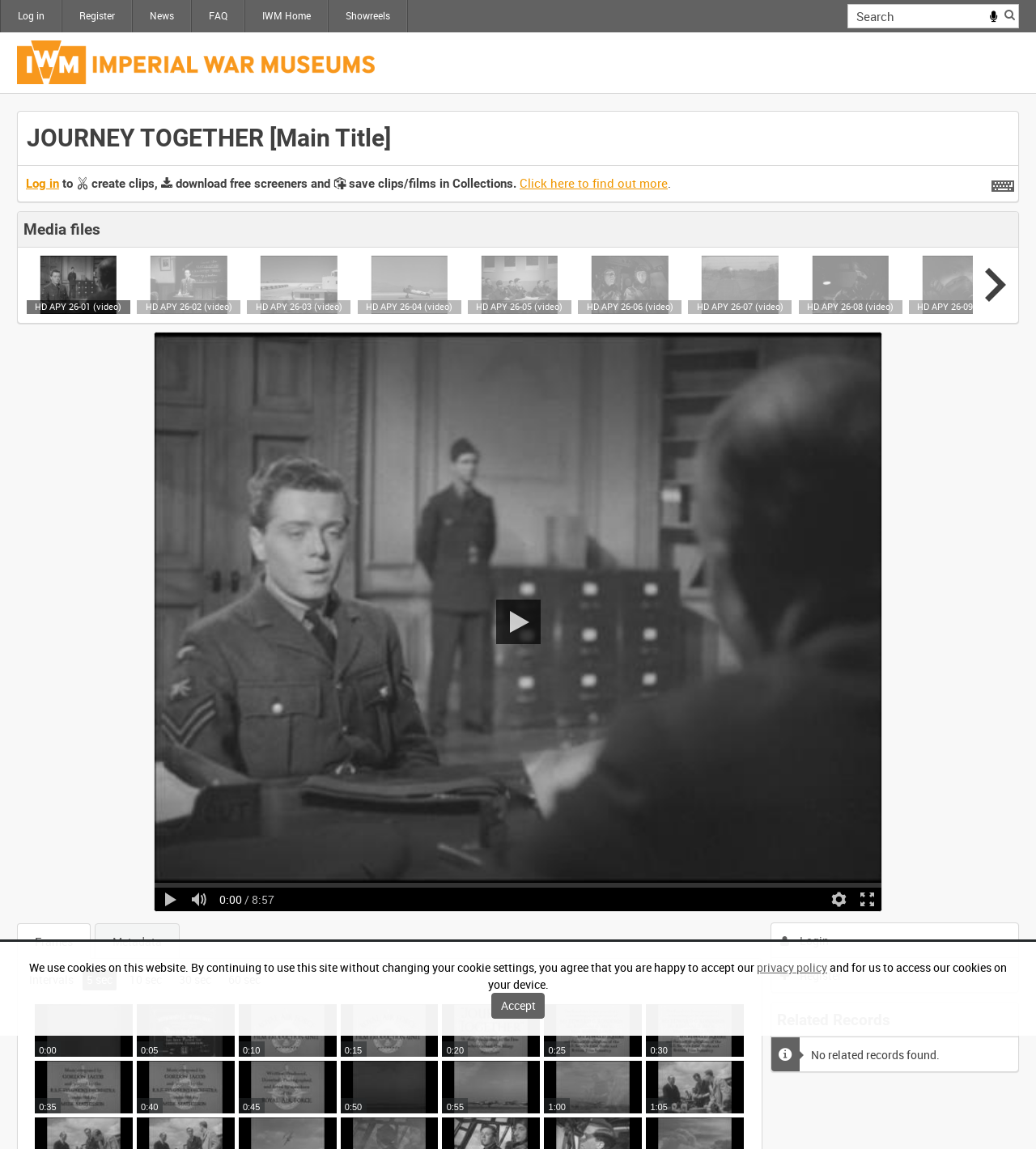Locate the bounding box coordinates of the item that should be clicked to fulfill the instruction: "View frames".

[0.016, 0.804, 0.088, 0.835]